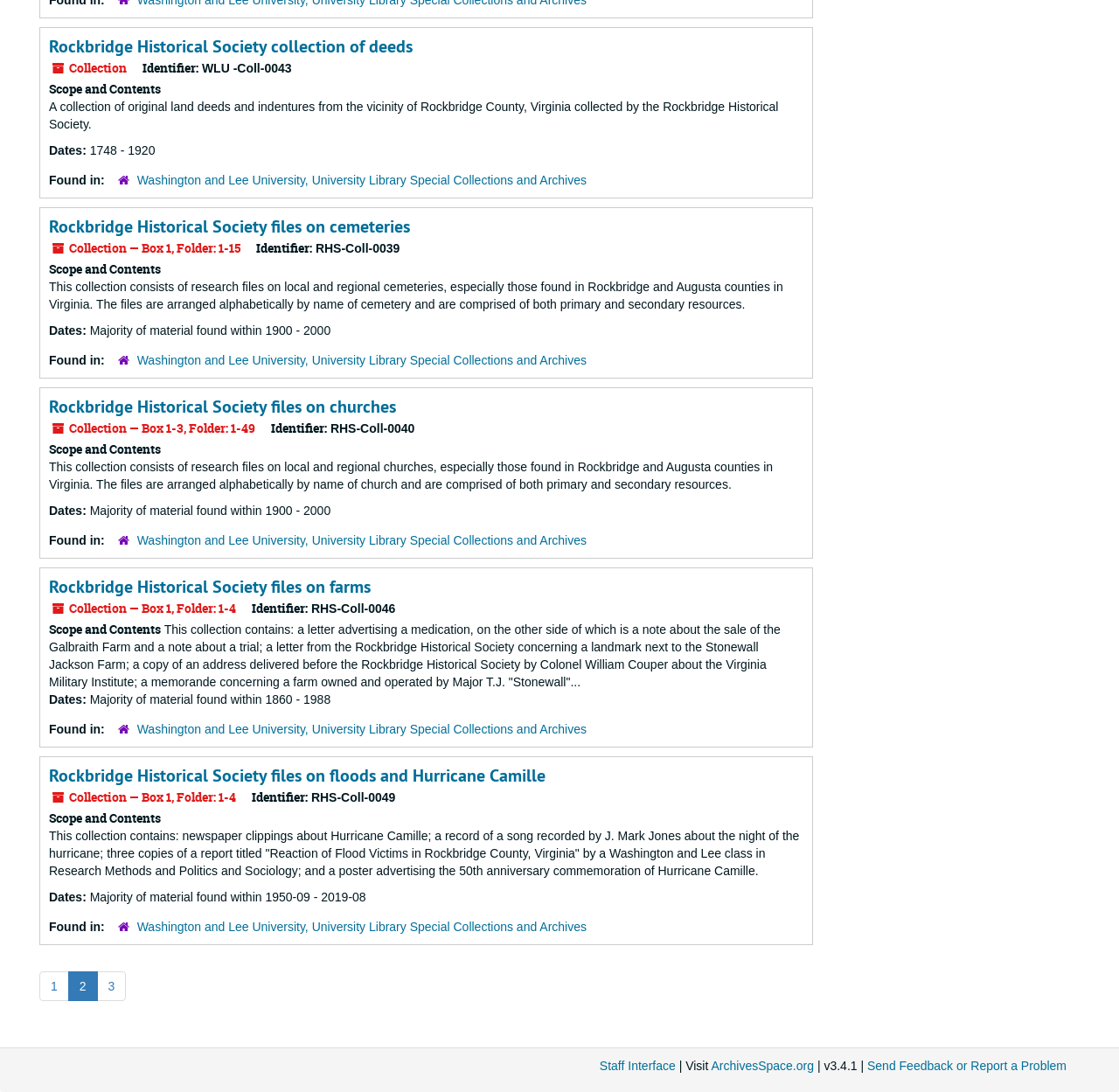Please provide a comprehensive answer to the question below using the information from the image: What is the scope of the collection 'WLU-Coll-0043'?

The scope of the collection 'WLU-Coll-0043' can be found in the 'Scope and Contents' section, which states that it is a collection of original land deeds and indentures from the vicinity of Rockbridge County, Virginia collected by the Rockbridge Historical Society.